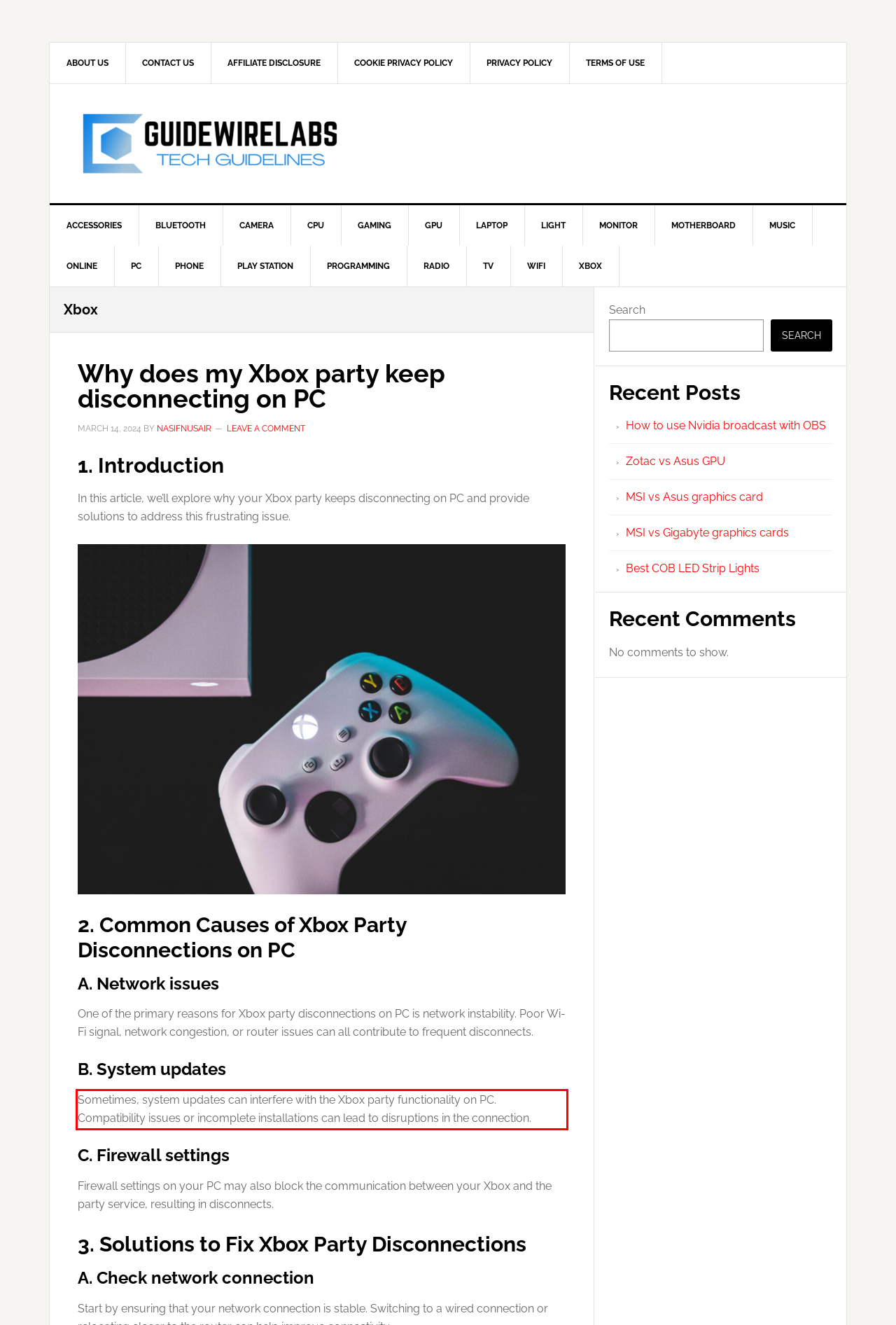In the given screenshot, locate the red bounding box and extract the text content from within it.

Sometimes, system updates can interfere with the Xbox party functionality on PC. Compatibility issues or incomplete installations can lead to disruptions in the connection.